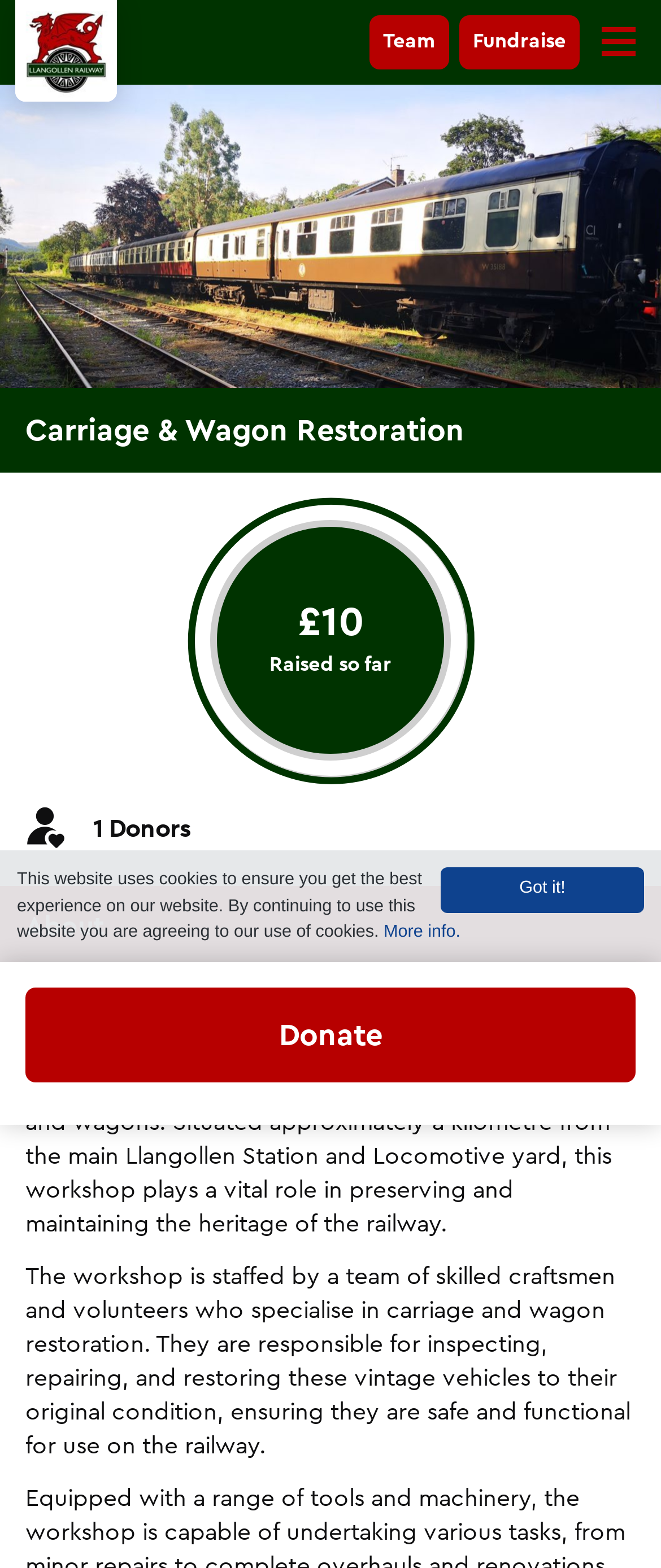Identify the bounding box coordinates for the UI element described as follows: "More info.". Ensure the coordinates are four float numbers between 0 and 1, formatted as [left, top, right, bottom].

[0.58, 0.588, 0.697, 0.6]